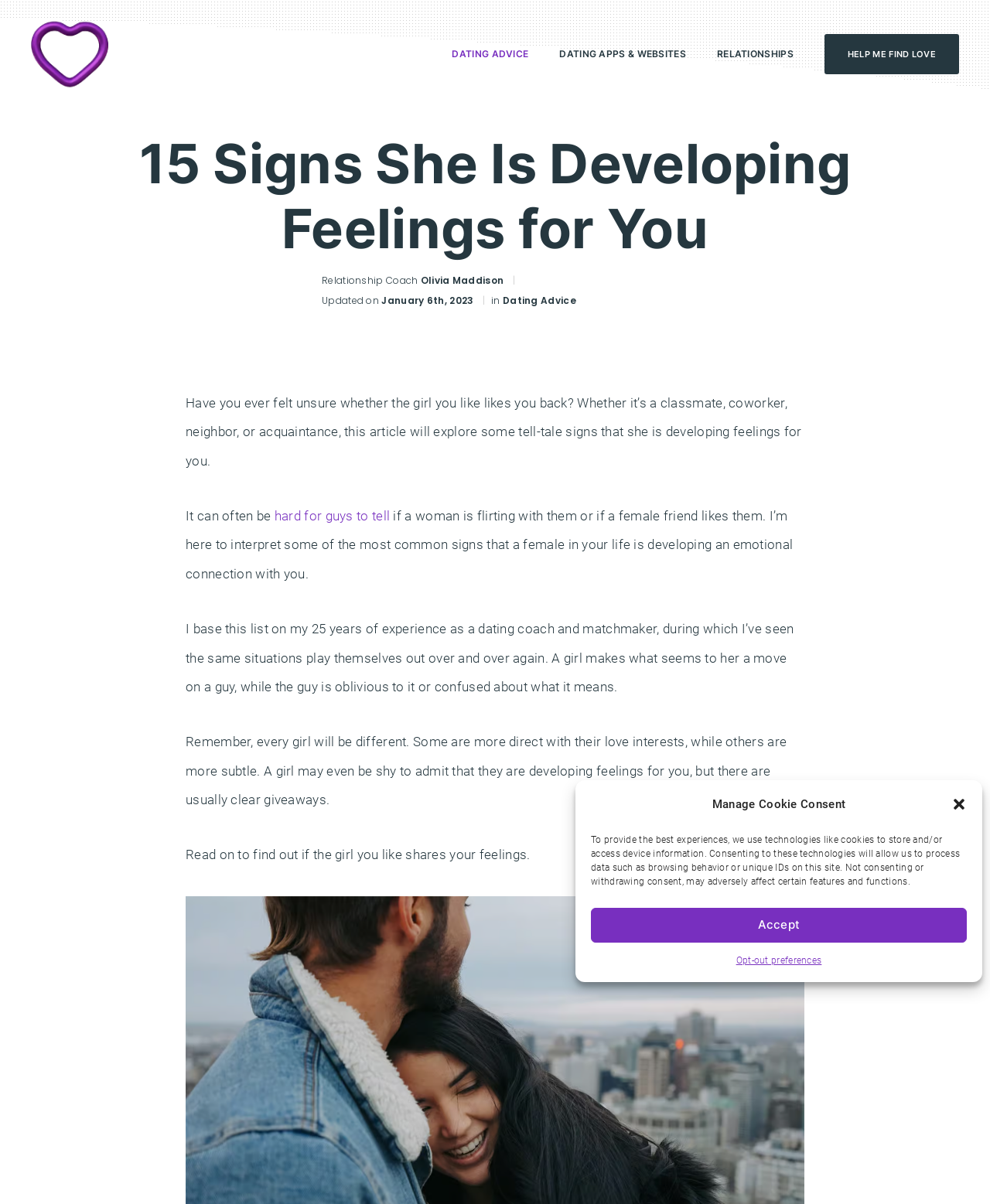What is the main heading of this webpage? Please extract and provide it.

15 Signs She Is Developing Feelings for You